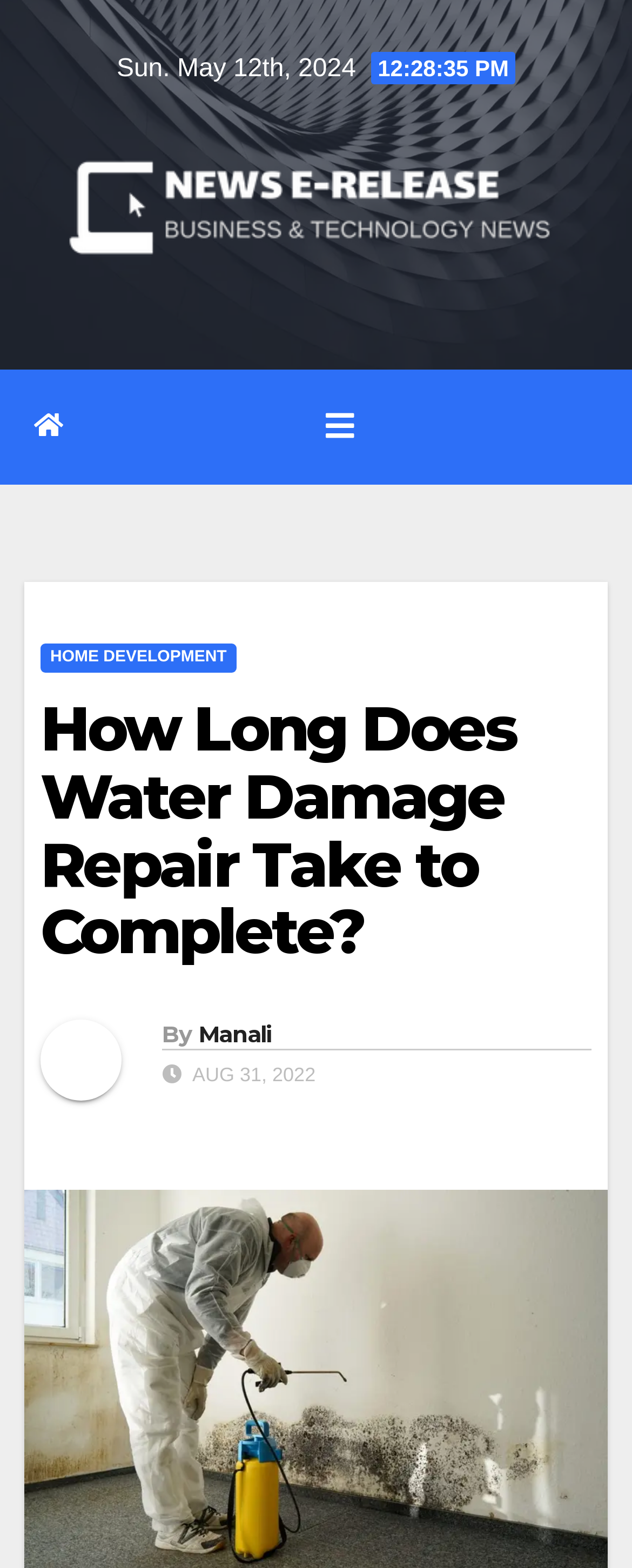Respond to the question below with a single word or phrase:
What is the date of the latest article?

AUG 31, 2022